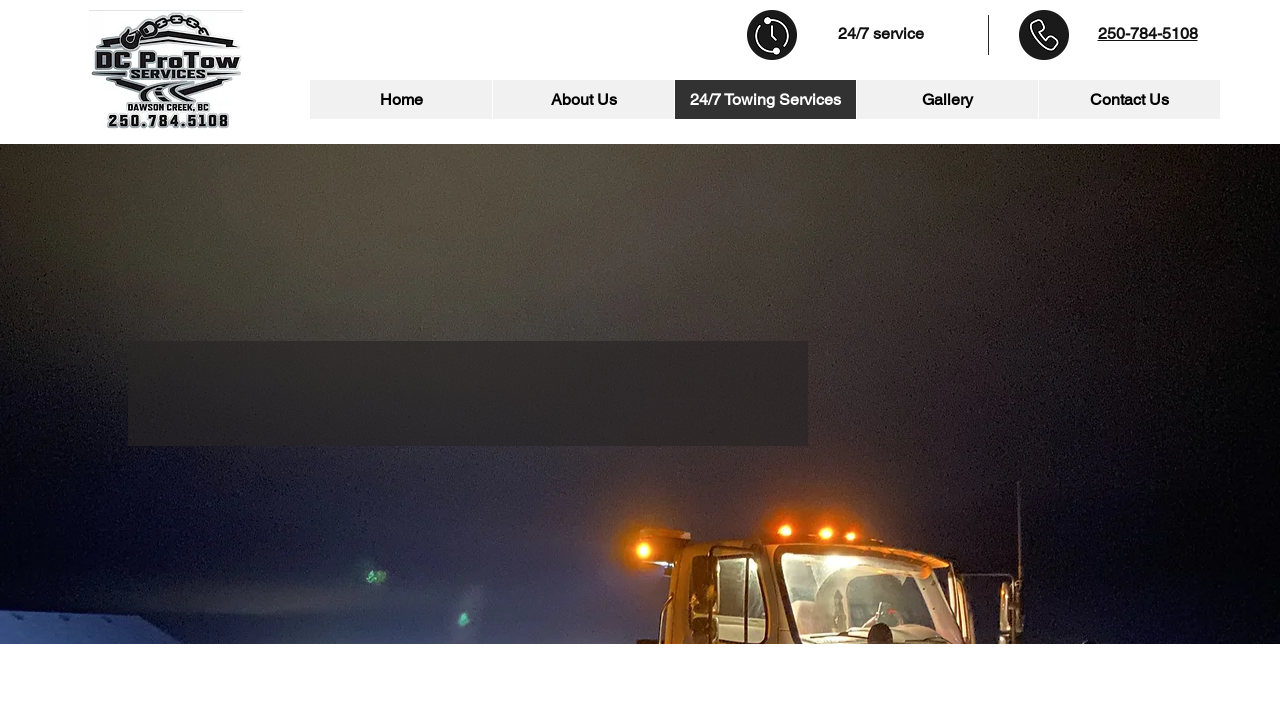What is the phone number to contact DC ProTow Services? Refer to the image and provide a one-word or short phrase answer.

250-784-5108